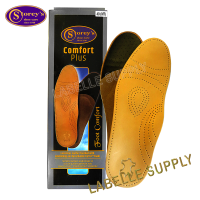Analyze the image and describe all key details you can observe.

The image showcases a package of "Storey's Comfort Plus Leather Insoles," highlighting the product's sleek design and high-quality materials. The insoles are prominently displayed, showcasing their ergonomic shape and perforated texture, which is designed to enhance breathability and comfort. The packaging features a clean, modern design with a black background, focusing attention on the insoles themselves. The Storey’s logo is visible at the top, reflecting the brand's commitment to quality footwear solutions. This image is ideal for individuals seeking additional comfort in their footwear, particularly within casual or work environments.